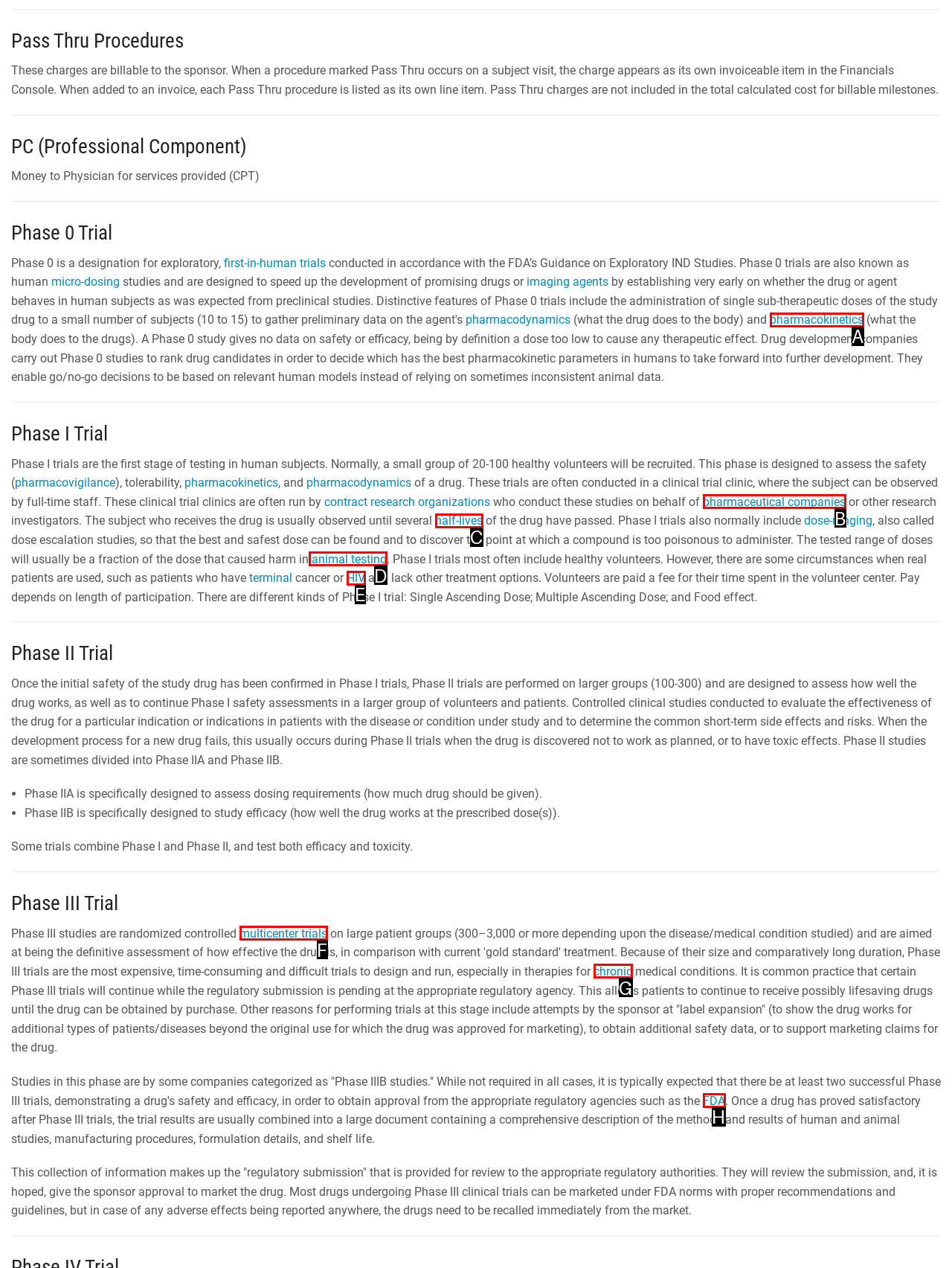Using the given description: Open An Account, identify the HTML element that corresponds best. Answer with the letter of the correct option from the available choices.

None